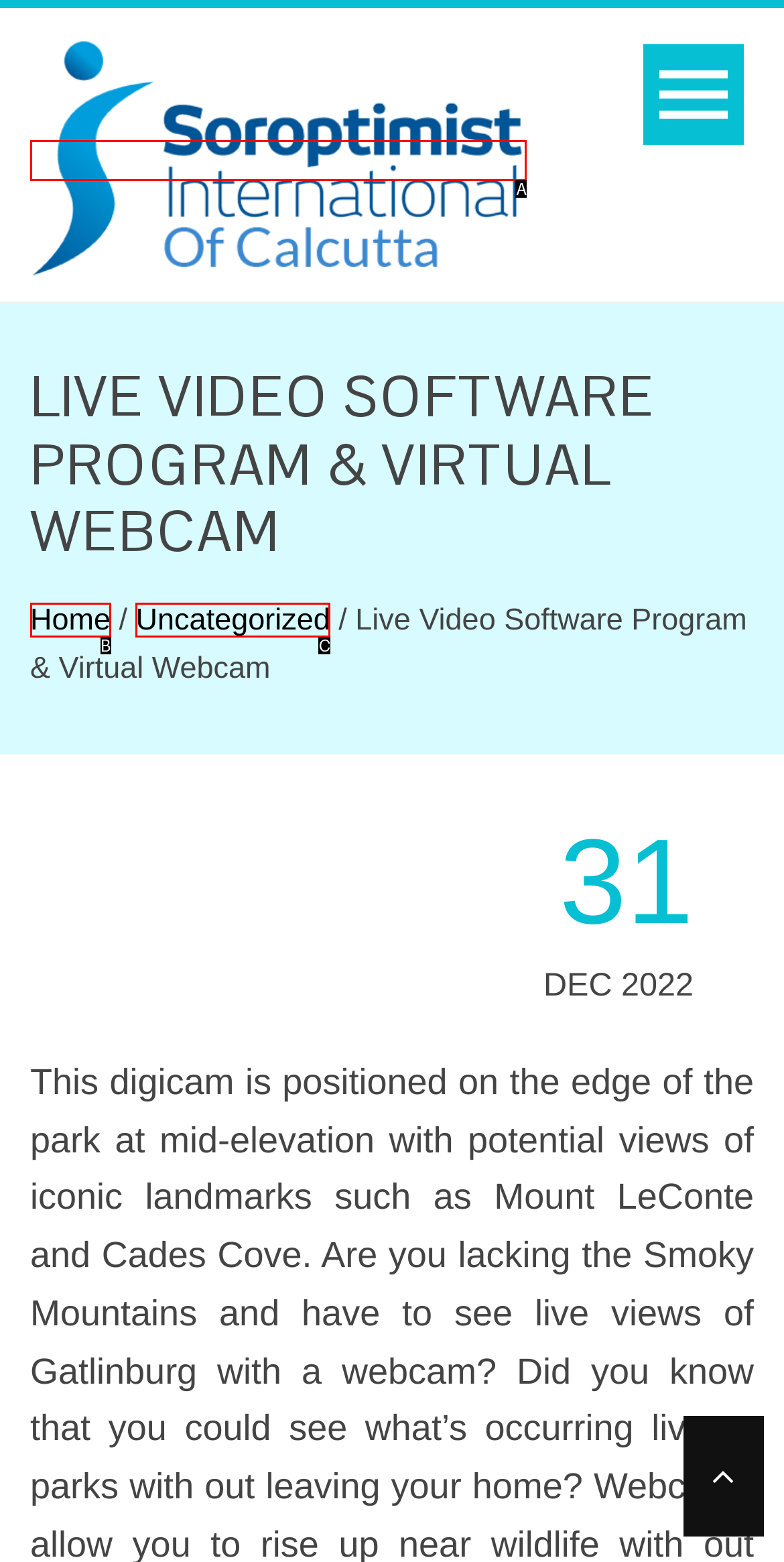Choose the letter of the UI element that aligns with the following description: alt="Soroptimist International Calcutta"
State your answer as the letter from the listed options.

A